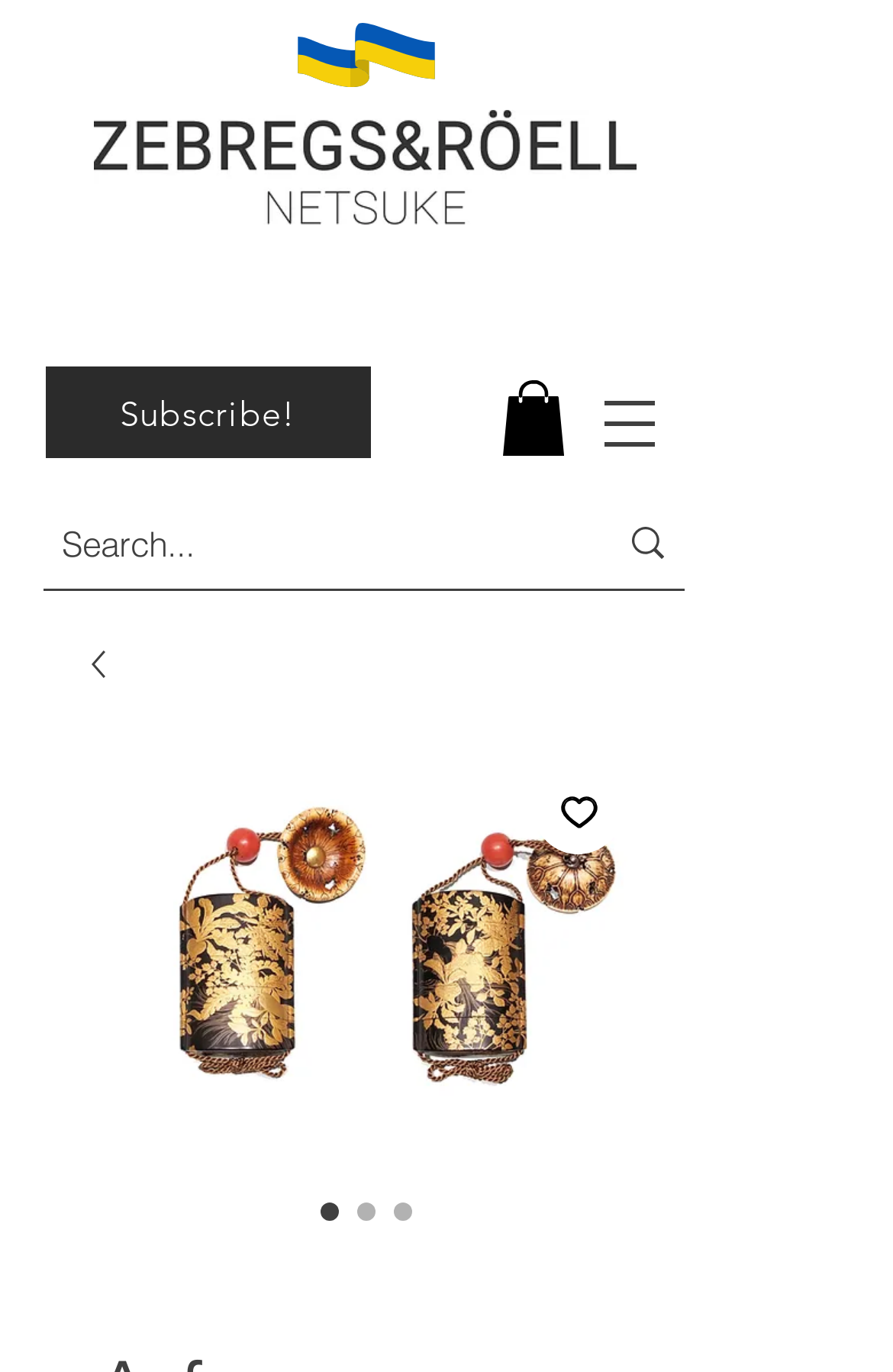Describe all visible elements and their arrangement on the webpage.

This webpage appears to be an online marketplace or auction site, showcasing a specific item for sale. At the top-left corner, there is a logo image, and next to it, a navigation menu button. Below the logo, there is a search bar with a search icon and a text input field, allowing users to search for items.

On the left side of the page, there is a section with a subscribe button and an image. Below this section, there is a large image of the item being sold, which is a four-case black lacquer inro with daikon, a coral ojime, and an antler netsuke. The image takes up most of the page's width.

To the right of the large image, there are three radio buttons with the same label as the item's name, and an "Add to Wishlist" button below them. The radio buttons are likely used for selecting different options or variations of the item.

There are no visible paragraphs of text on the page, but the item's name and description are mentioned in the meta description and as the label for the radio buttons. The overall layout is organized, with clear sections for navigation, search, and item details.